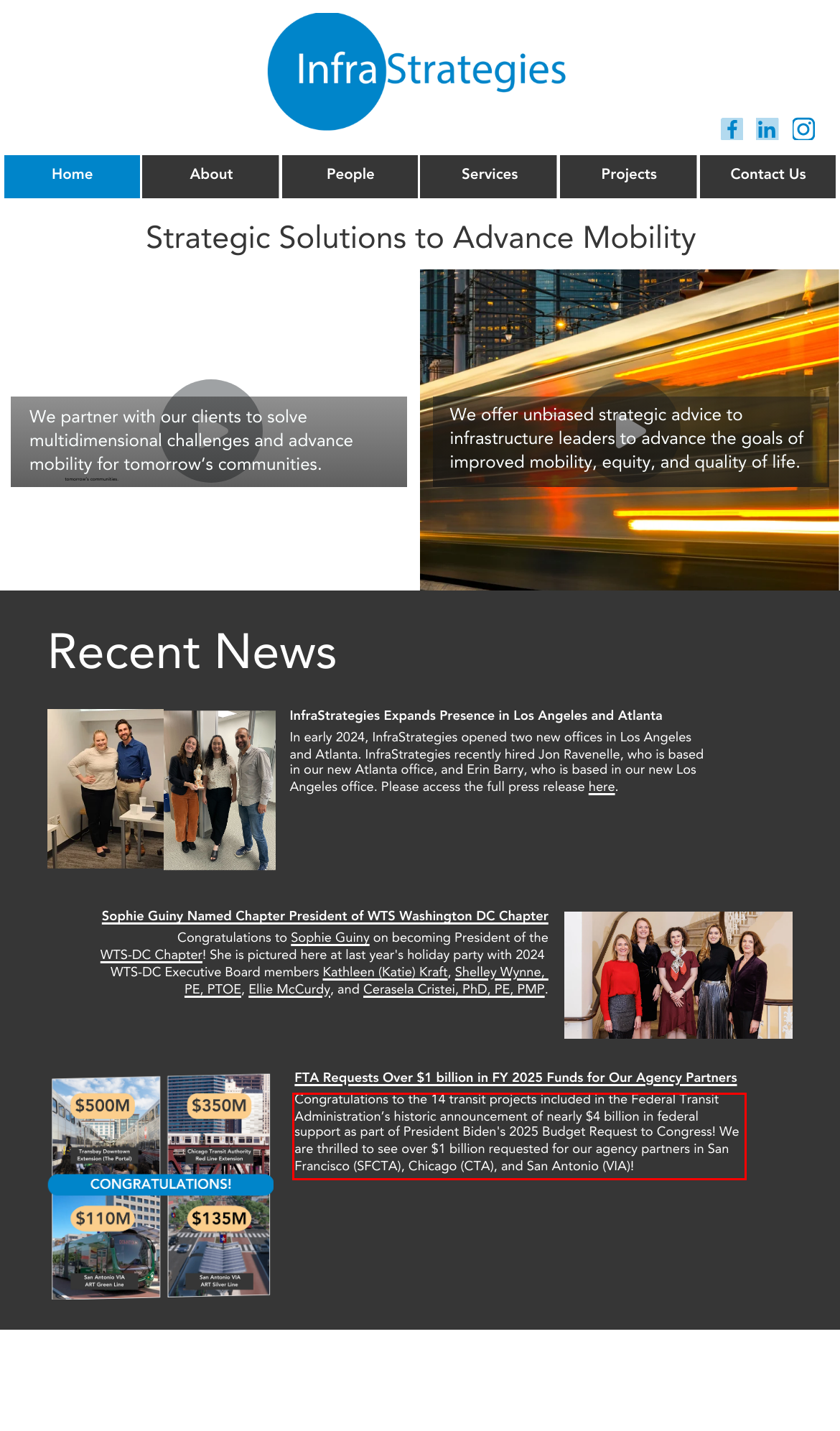Inspect the webpage screenshot that has a red bounding box and use OCR technology to read and display the text inside the red bounding box.

Congratulations to the 14 transit projects included in the Federal Transit ​Administration’s historic announcement of nearly $4 billion in federal ​support as part of President Biden's 2025 Budget Request to Congress! We ​are thrilled to see over $1 billion requested for our agency partners in​ San Francisco (SFCTA), Chicago (CTA), and San ​Antonio (VIA)!